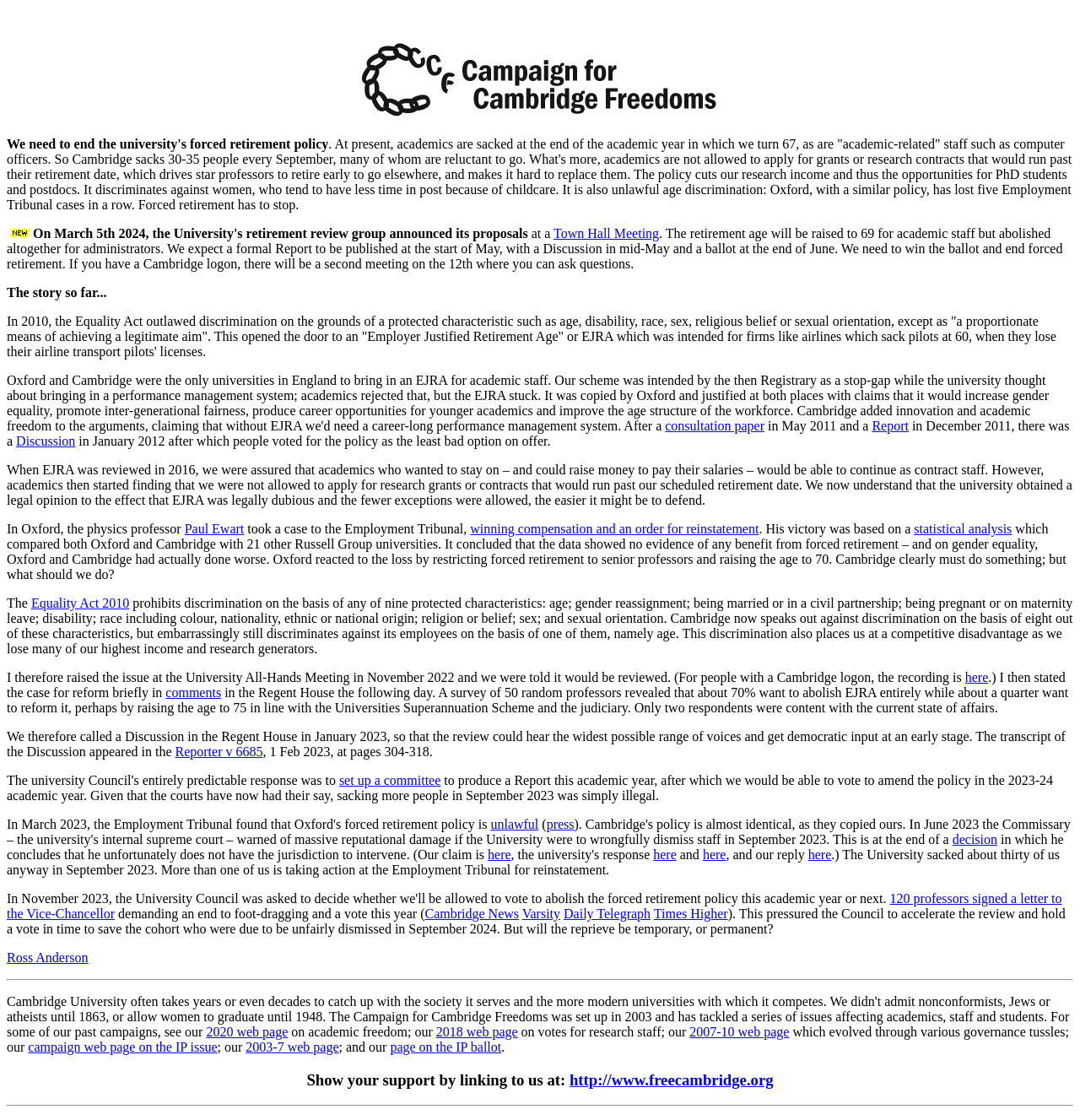Utilize the information from the image to answer the question in detail:
What is the current retirement age for academic staff?

According to the webpage, academics are sacked at the end of the academic year in which we turn 67, as stated in the first paragraph of the webpage.